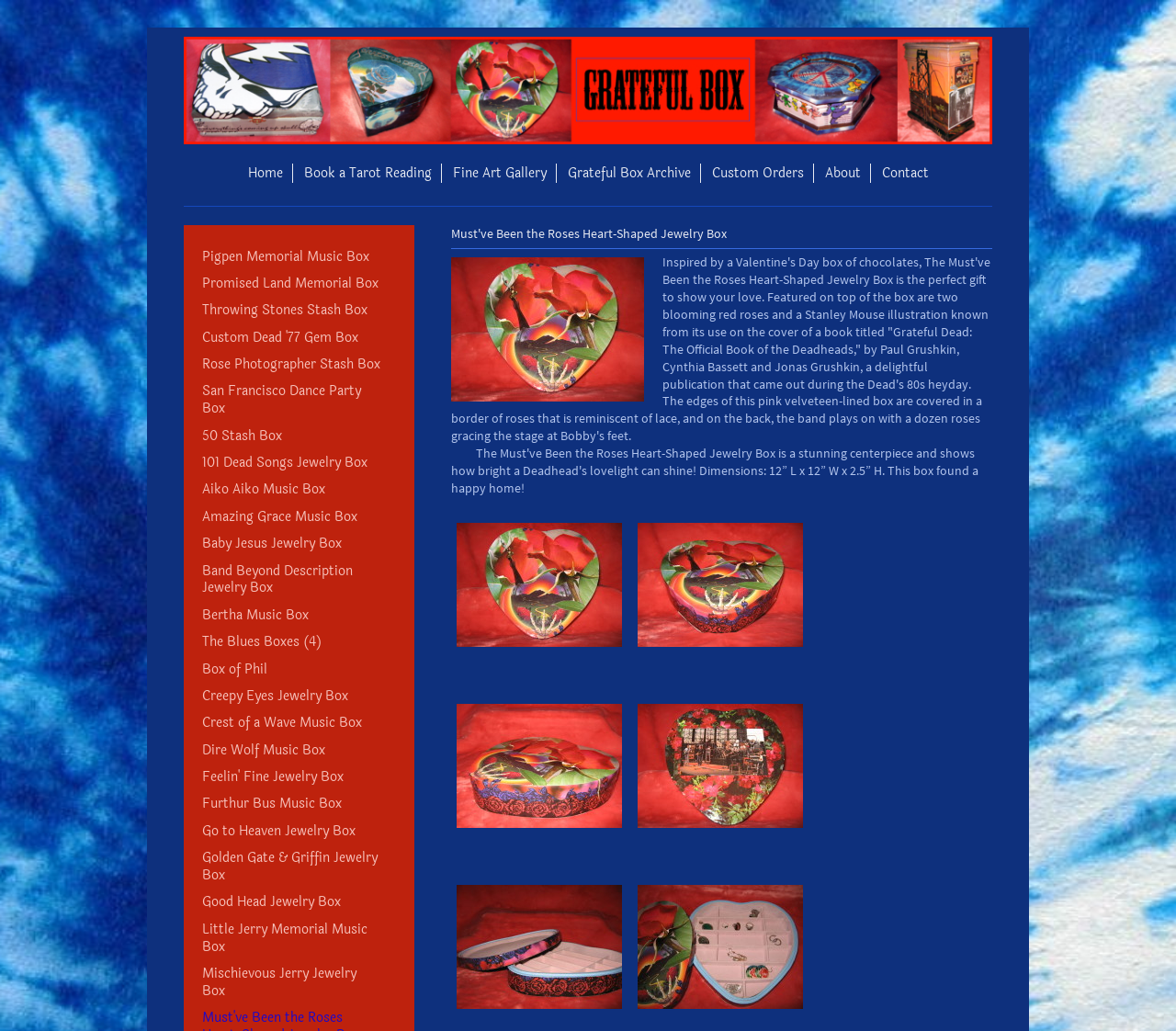Show the bounding box coordinates of the region that should be clicked to follow the instruction: "Explore the 'Fine Art Gallery'."

[0.377, 0.159, 0.473, 0.177]